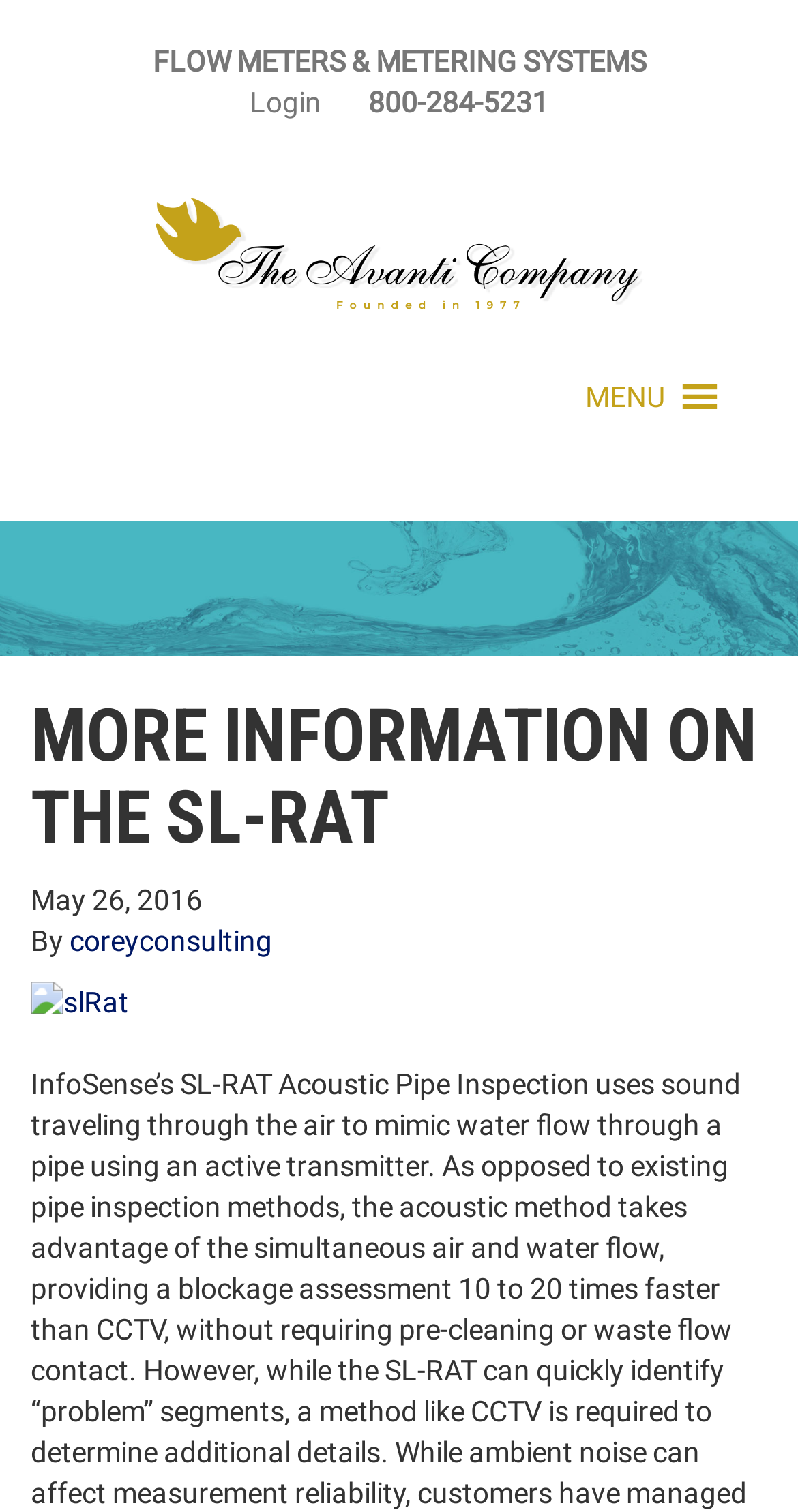What is the type of metering system mentioned on the webpage?
From the image, provide a succinct answer in one word or a short phrase.

Flow Meters